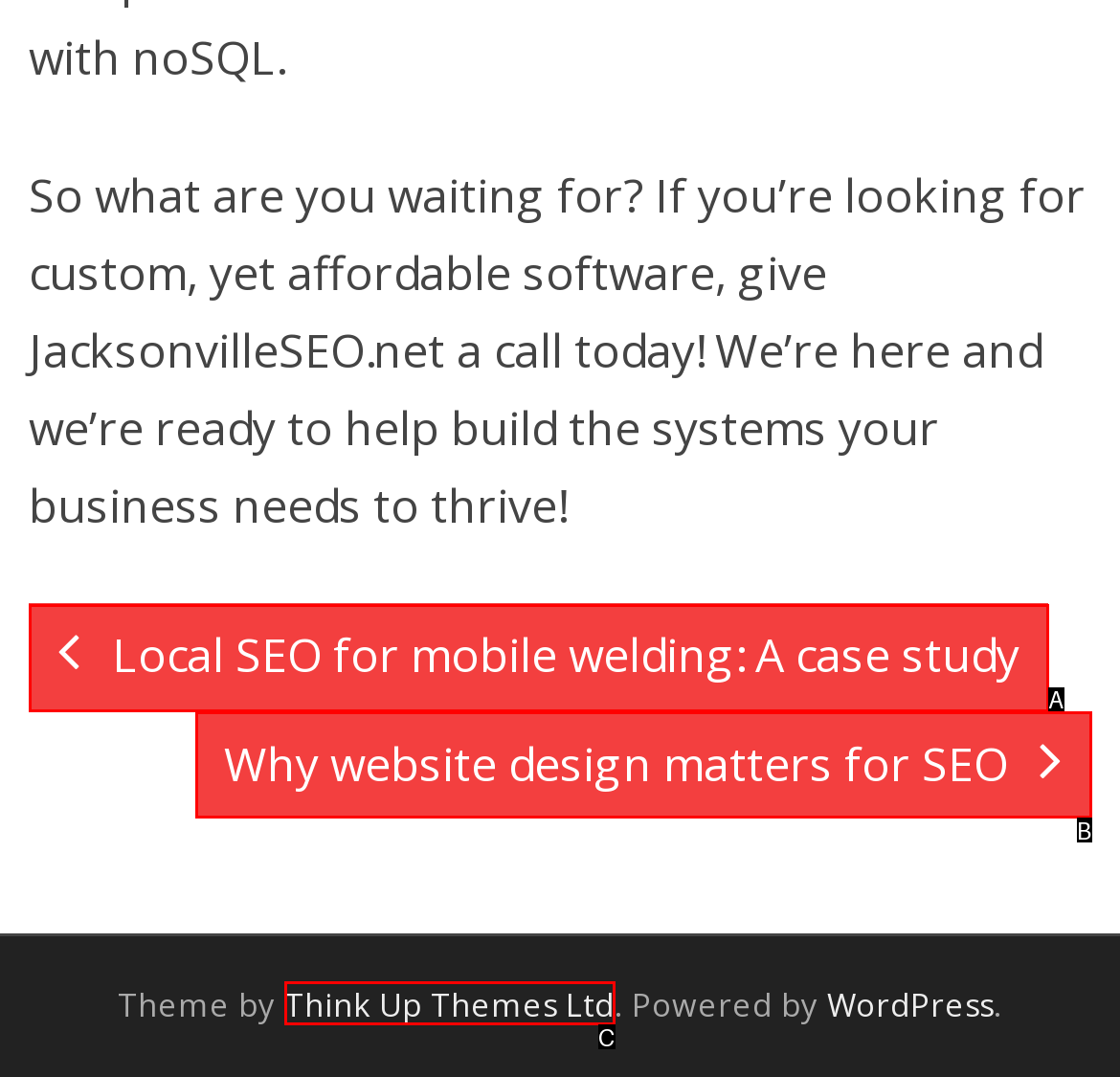Identify the option that corresponds to: Think Up Themes Ltd
Respond with the corresponding letter from the choices provided.

C